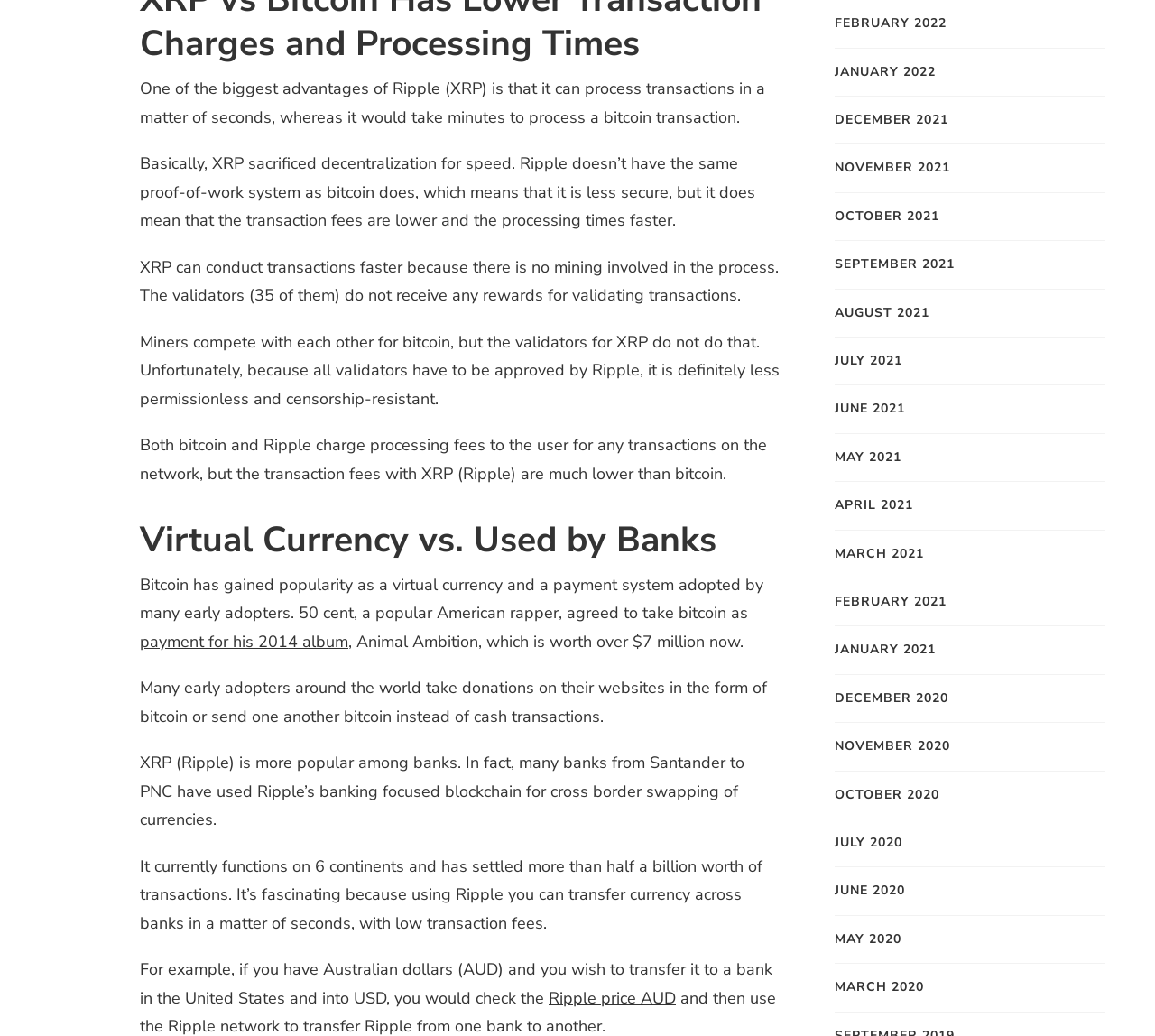What is the benefit of using Ripple (XRP) for cross-border currency transactions?
Please provide a comprehensive answer based on the contents of the image.

The webpage explains that using Ripple (XRP) for cross-border currency transactions allows for fast and low-fee transactions. For example, transferring Australian dollars to a bank in the United States and converting it to USD can be done in a matter of seconds with low transaction fees.